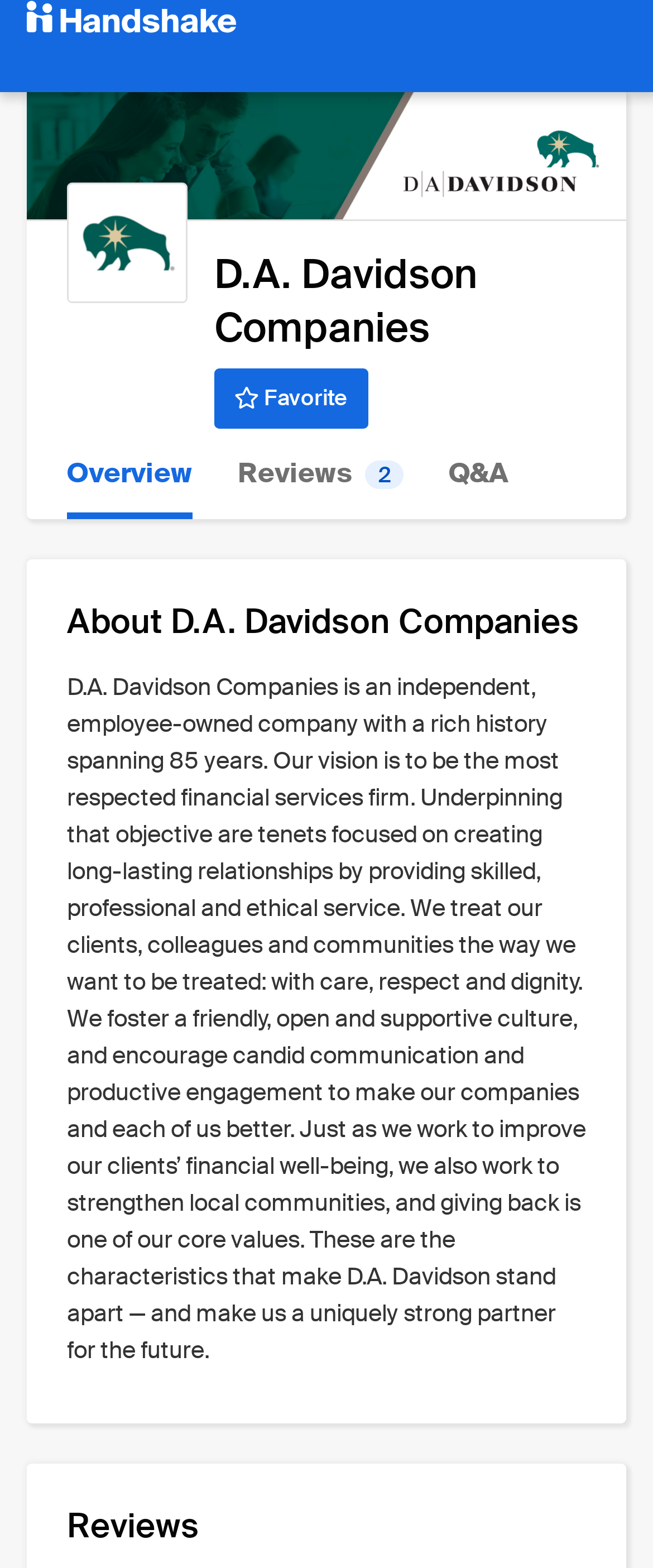What are the three main sections of the webpage?
Examine the image and give a concise answer in one word or a short phrase.

Overview, Reviews, Q&A